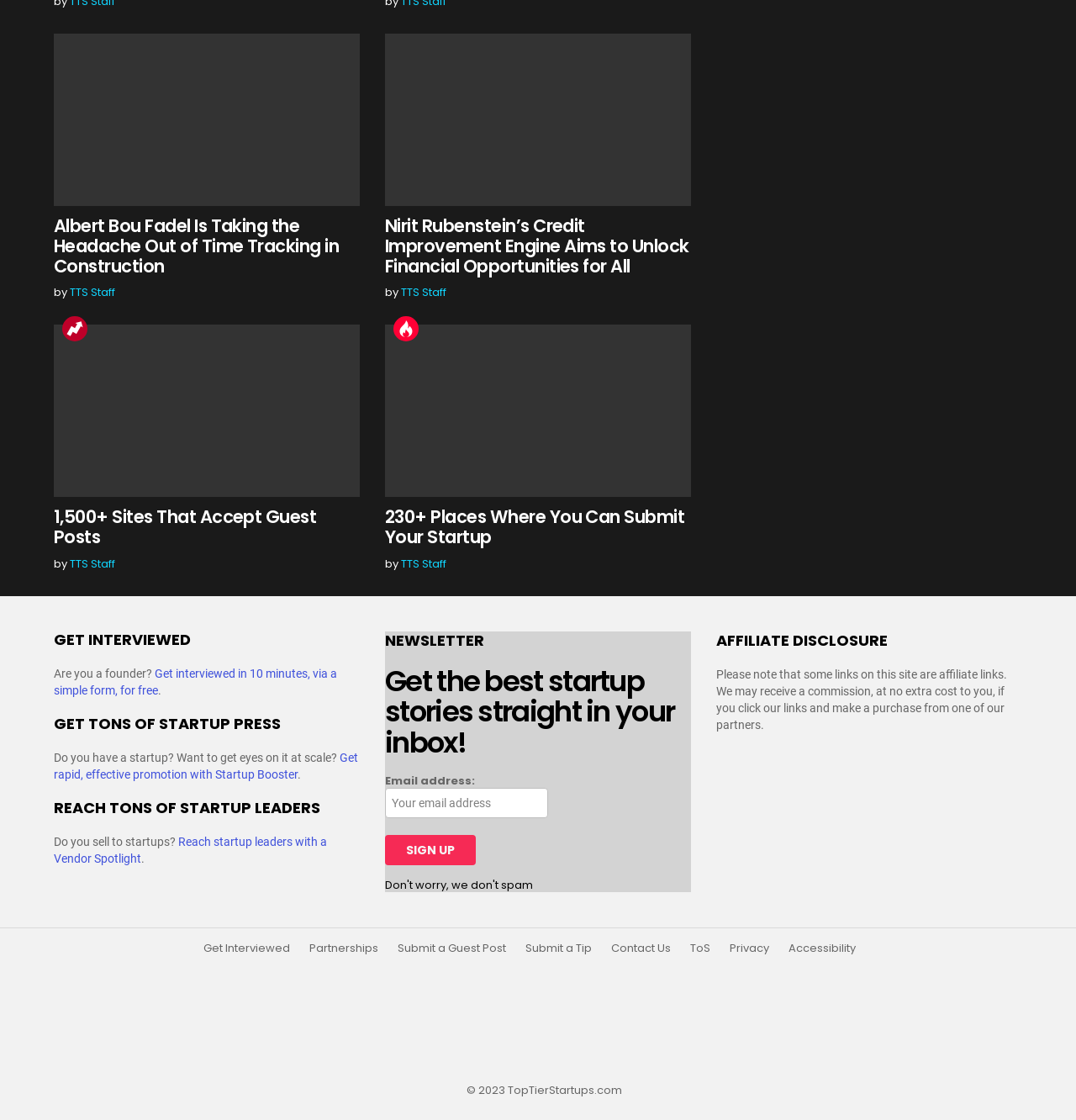What is the purpose of the 'Get Interviewed' section? Using the information from the screenshot, answer with a single word or phrase.

For founders to get interviewed